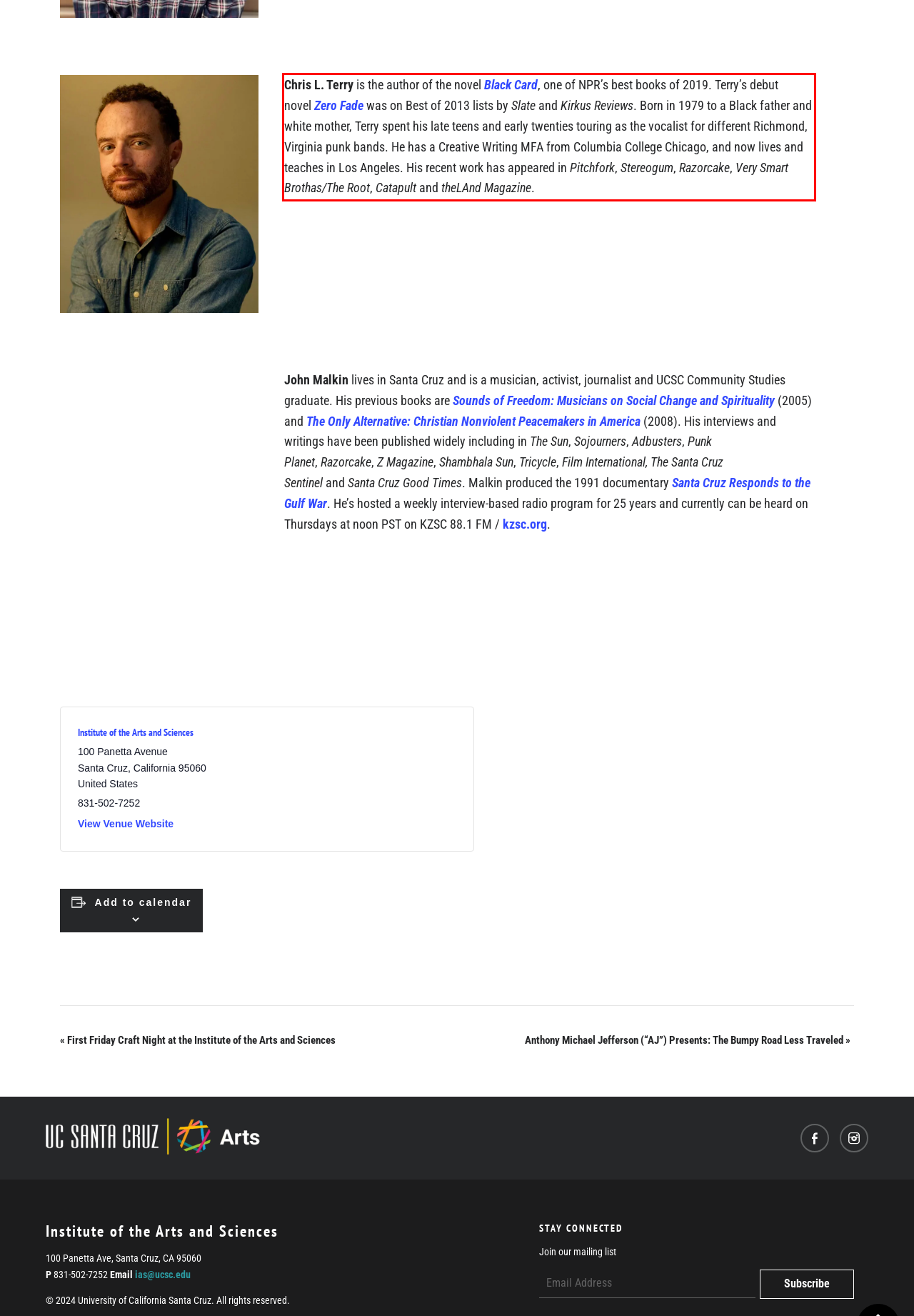With the given screenshot of a webpage, locate the red rectangle bounding box and extract the text content using OCR.

Chris L. Terry is the author of the novel Black Card, one of NPR’s best books of 2019. Terry’s debut novel Zero Fade was on Best of 2013 lists by Slate and Kirkus Reviews. Born in 1979 to a Black father and white mother, Terry spent his late teens and early twenties touring as the vocalist for different Richmond, Virginia punk bands. He has a Creative Writing MFA from Columbia College Chicago, and now lives and teaches in Los Angeles. His recent work has appeared in Pitchfork, Stereogum, Razorcake, Very Smart Brothas/The Root, Catapult and theLAnd Magazine.